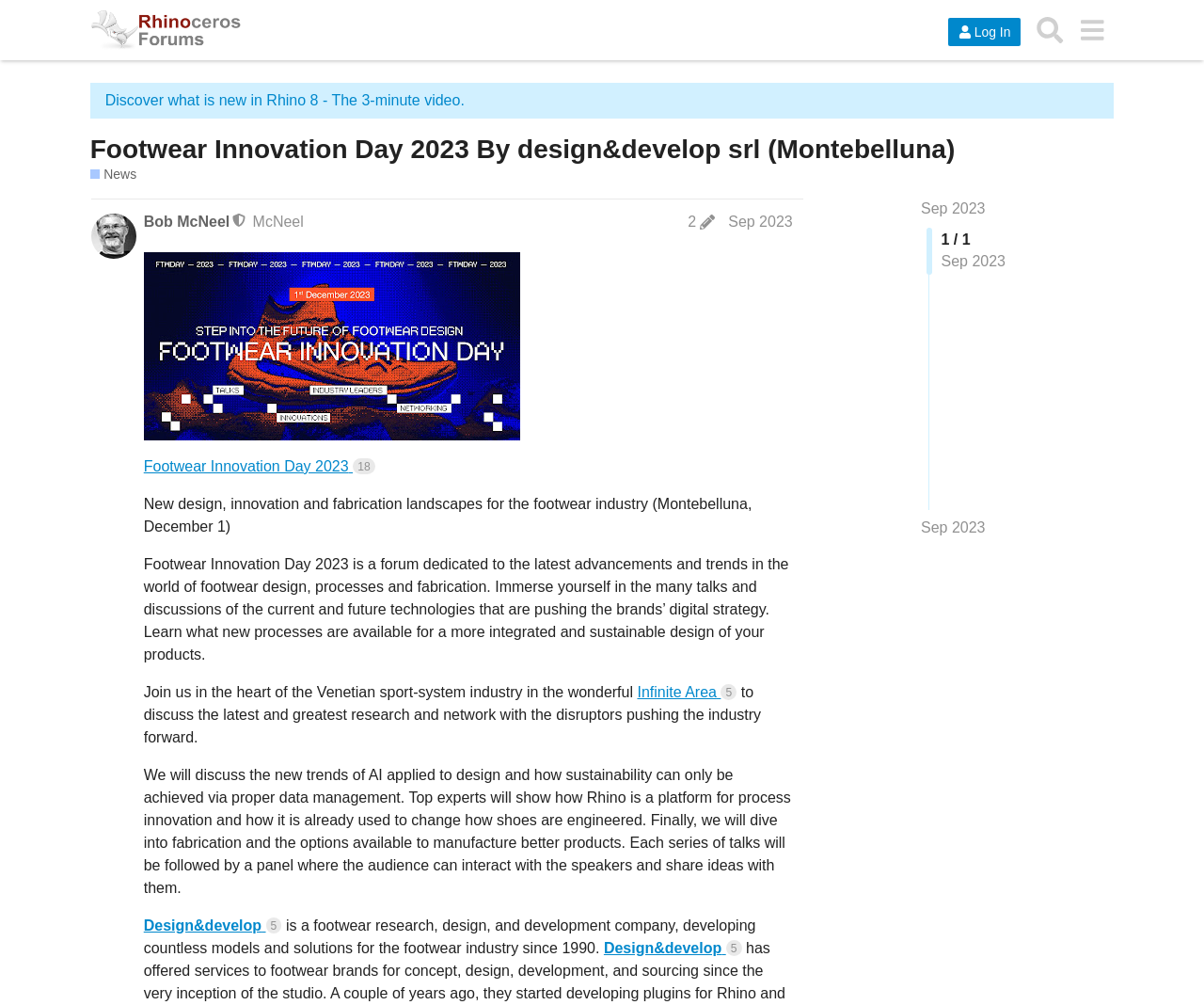Where is the event Footwear Innovation Day 2023 taking place?
Examine the image and give a concise answer in one word or a short phrase.

Montebelluna